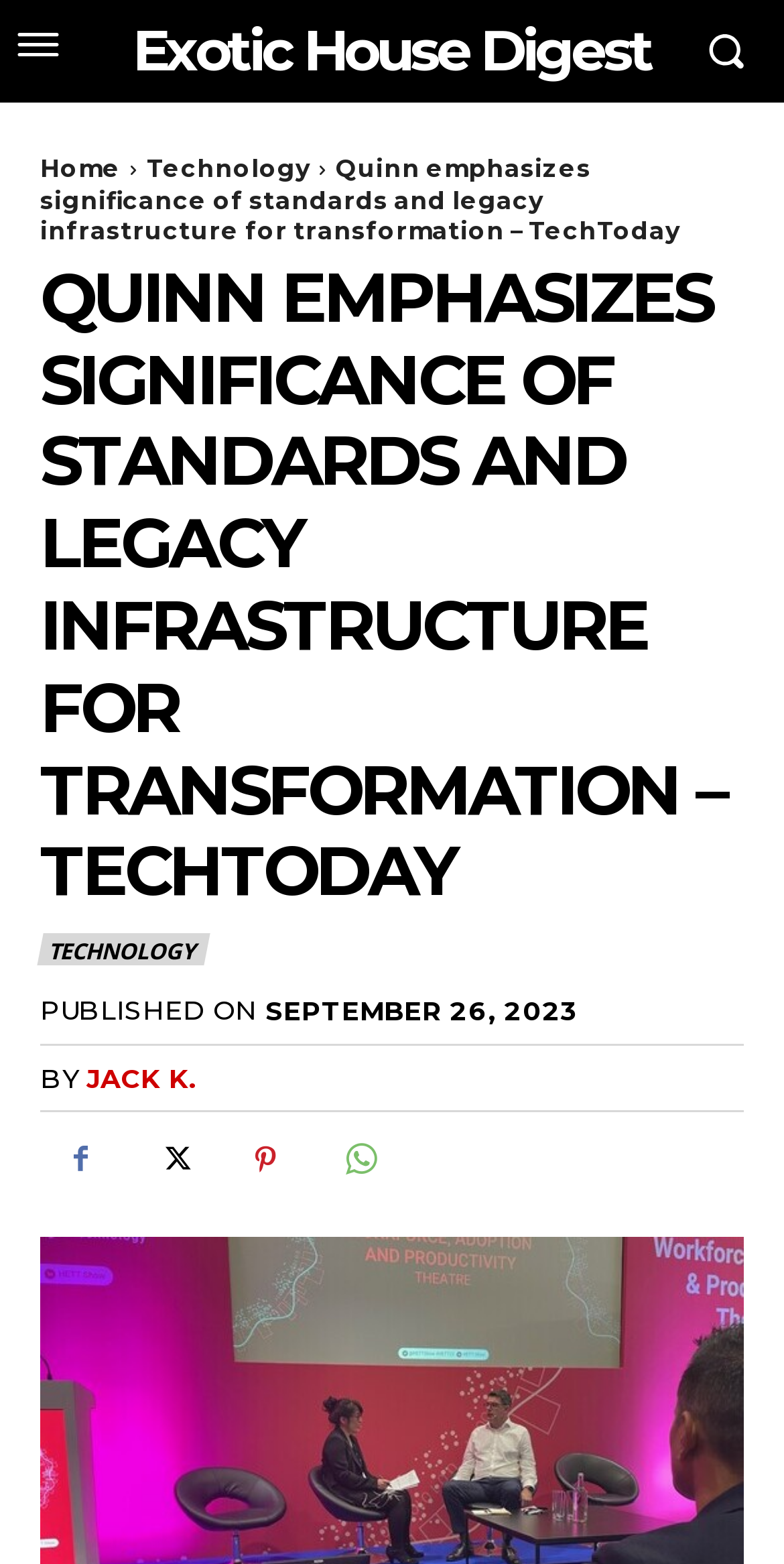Pinpoint the bounding box coordinates of the clickable area necessary to execute the following instruction: "Learn about Black Magic". The coordinates should be given as four float numbers between 0 and 1, namely [left, top, right, bottom].

None